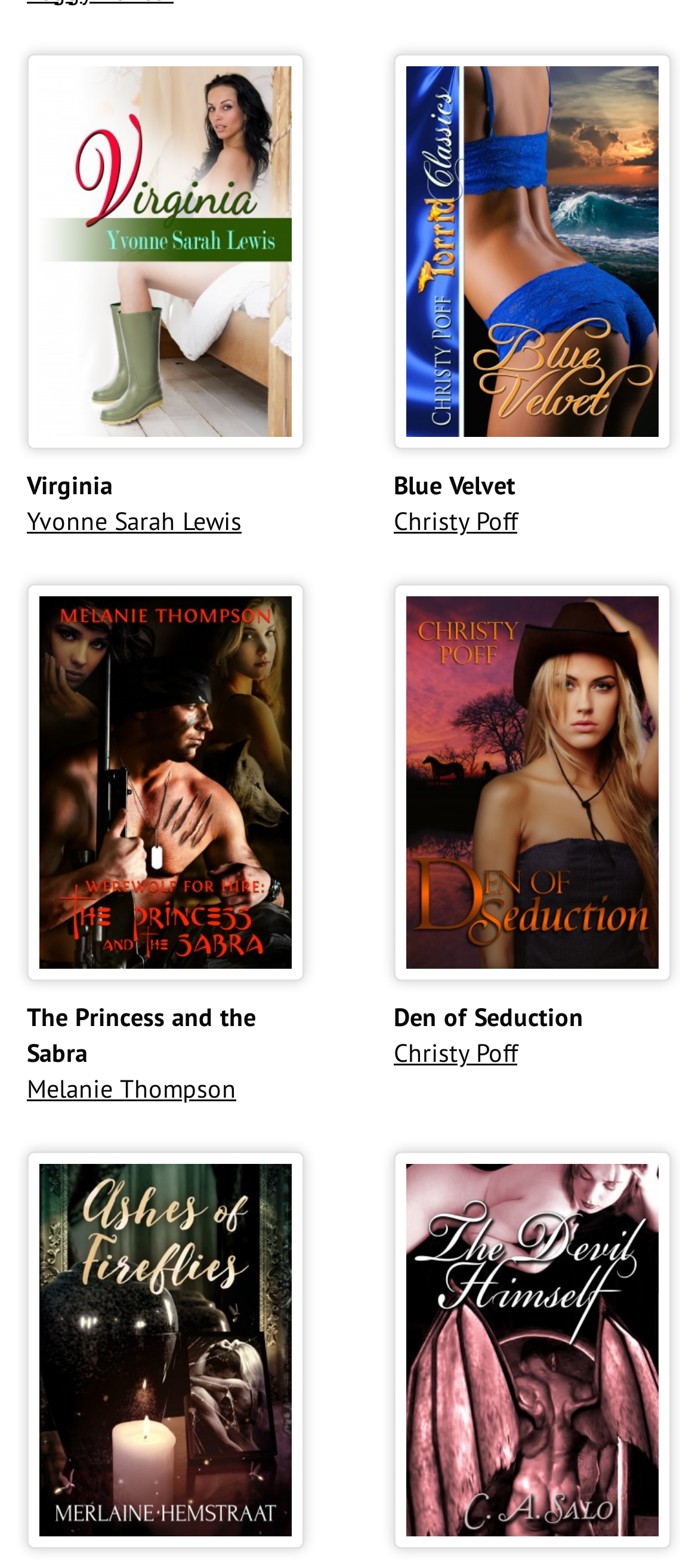From the webpage screenshot, identify the region described by parent_node: Ashes of Fireflies. Provide the bounding box coordinates as (top-left x, top-left y, bottom-right x, bottom-right y), with each value being a floating point number between 0 and 1.

[0.038, 0.734, 0.436, 0.999]